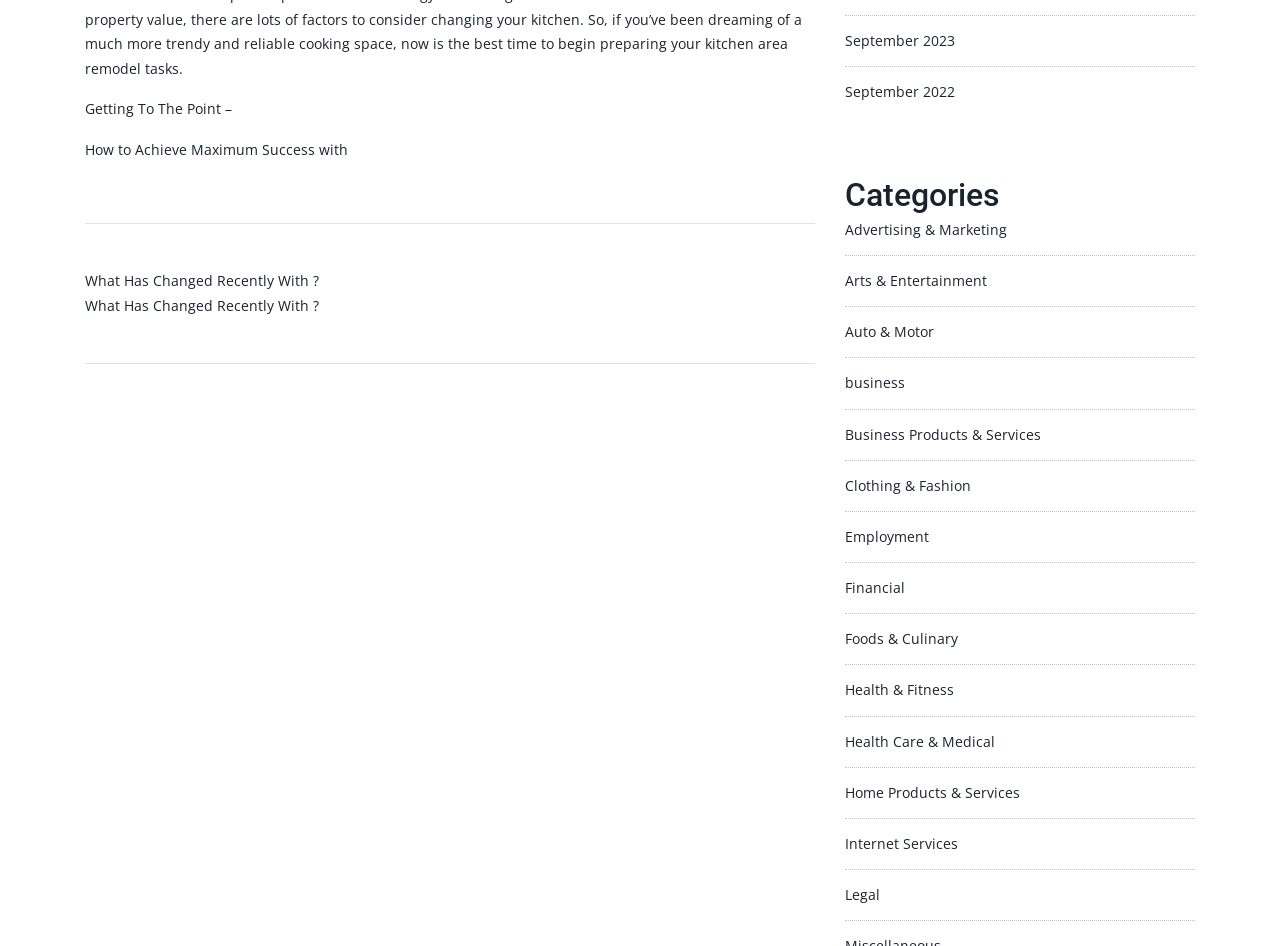Answer the following inquiry with a single word or phrase:
What is the position of the link 'Health & Fitness'?

10th